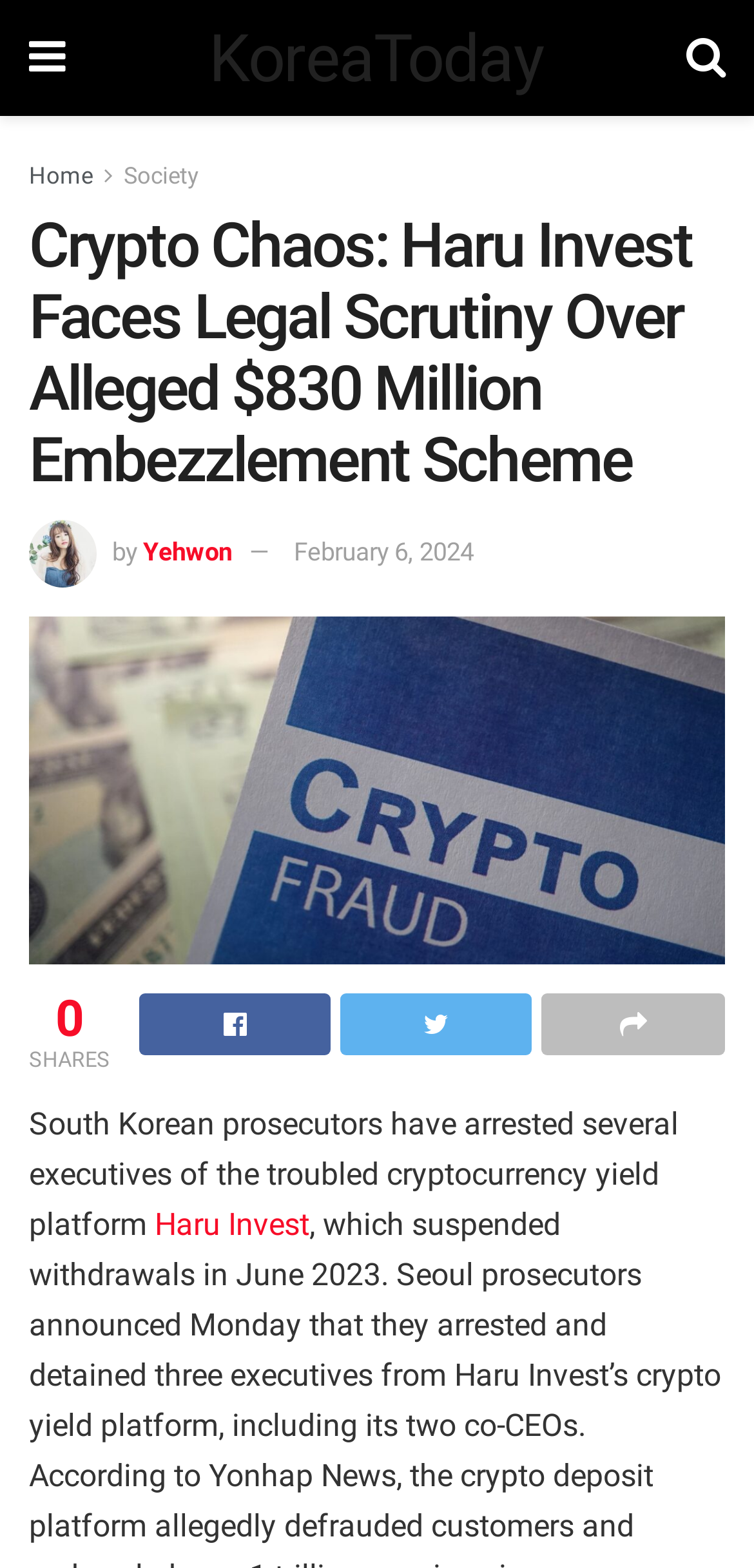Find the bounding box coordinates for the area you need to click to carry out the instruction: "go to Home". The coordinates should be four float numbers between 0 and 1, indicated as [left, top, right, bottom].

[0.038, 0.104, 0.123, 0.121]